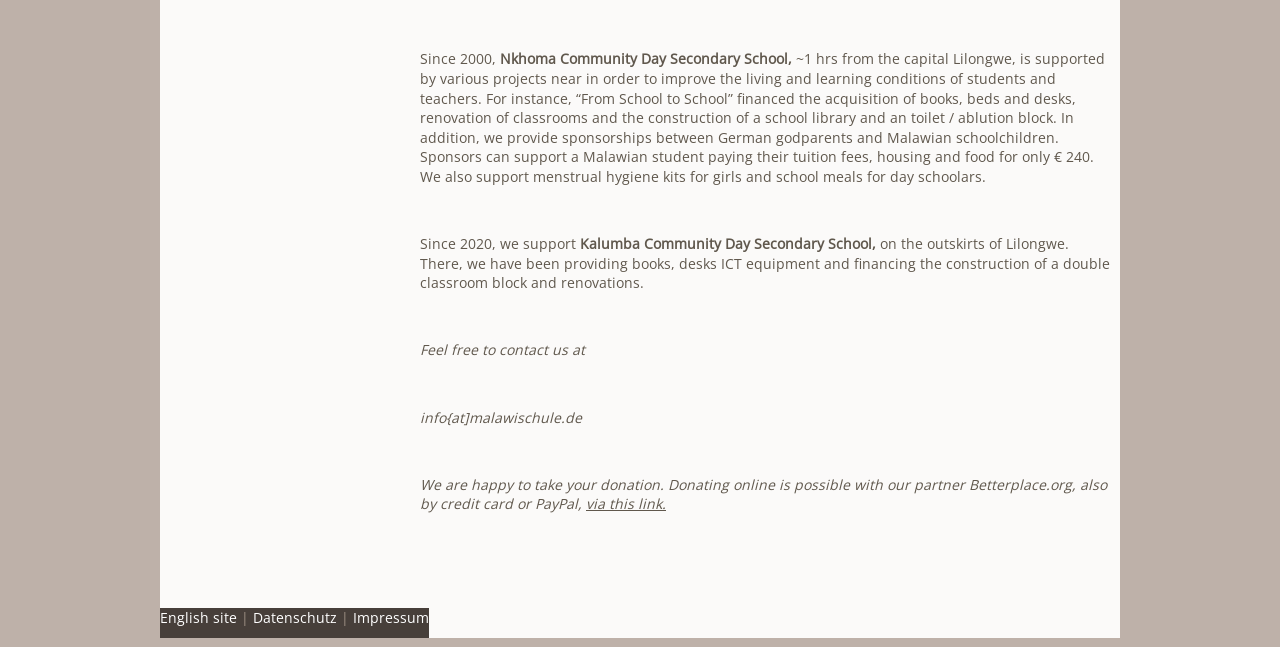Given the element description: "English site", predict the bounding box coordinates of the UI element it refers to, using four float numbers between 0 and 1, i.e., [left, top, right, bottom].

[0.125, 0.94, 0.185, 0.969]